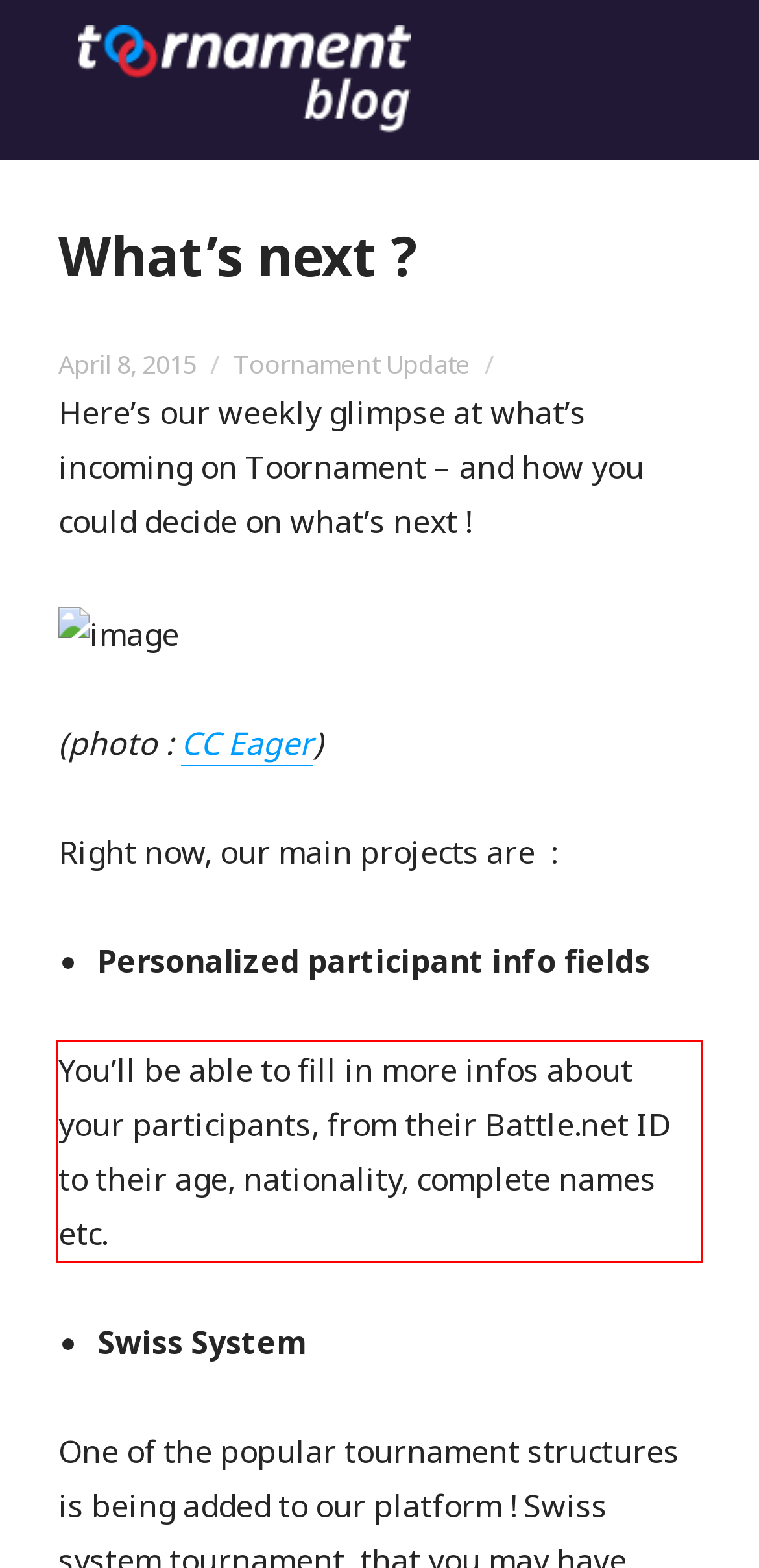Given a screenshot of a webpage, identify the red bounding box and perform OCR to recognize the text within that box.

You’ll be able to fill in more infos about your participants, from their Battle.net ID to their age, nationality, complete names etc.